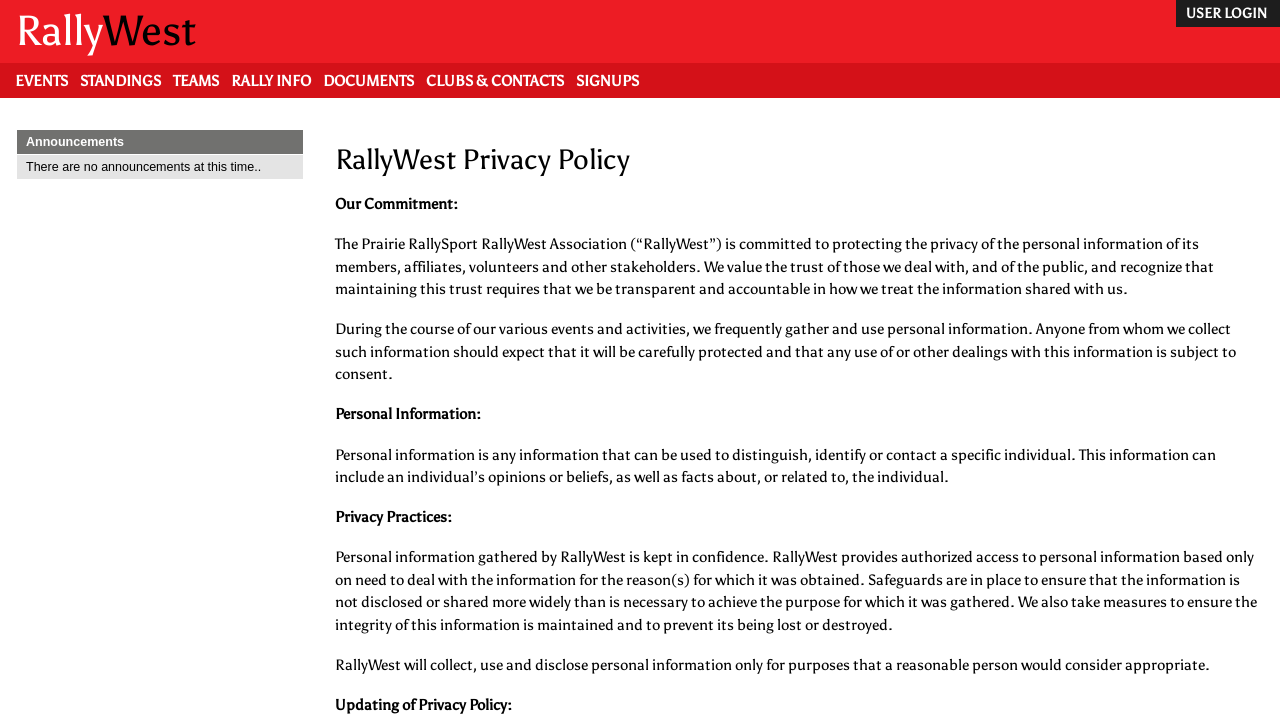Could you specify the bounding box coordinates for the clickable section to complete the following instruction: "Go to the 'EVENTS' page"?

[0.012, 0.1, 0.053, 0.125]